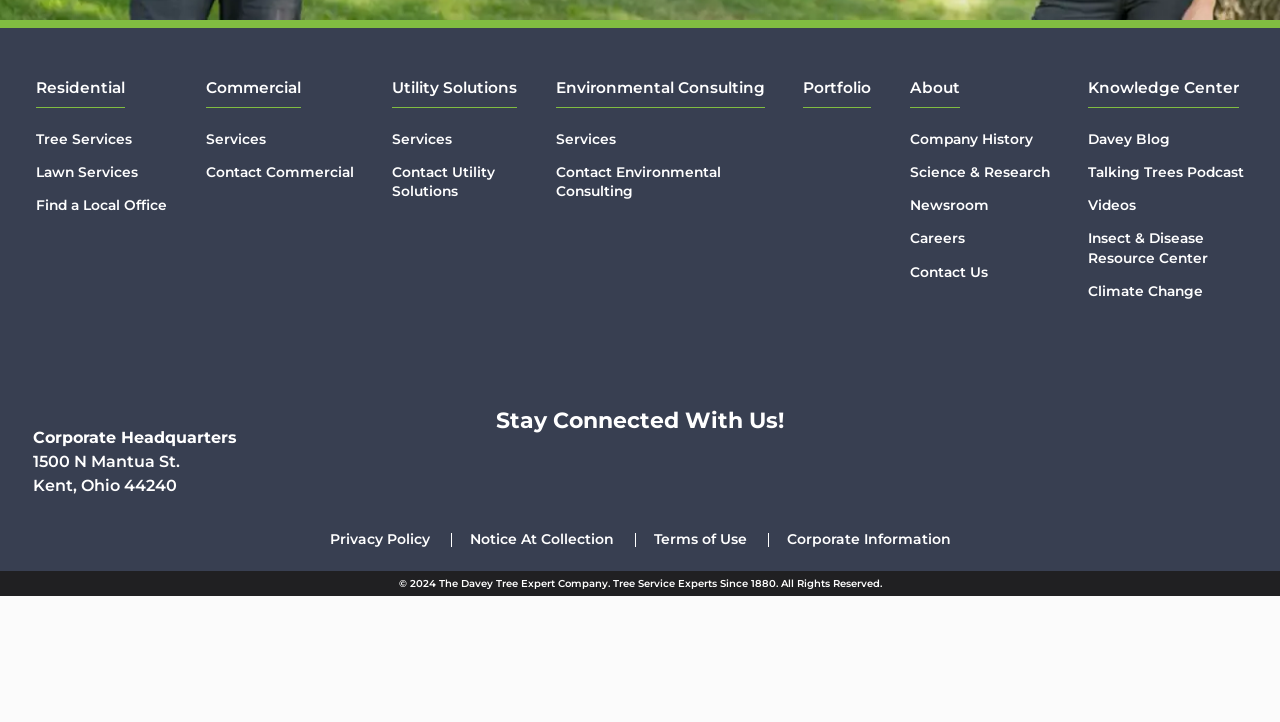Provide a brief response to the question below using one word or phrase:
What is the name of the podcast?

Talking Trees